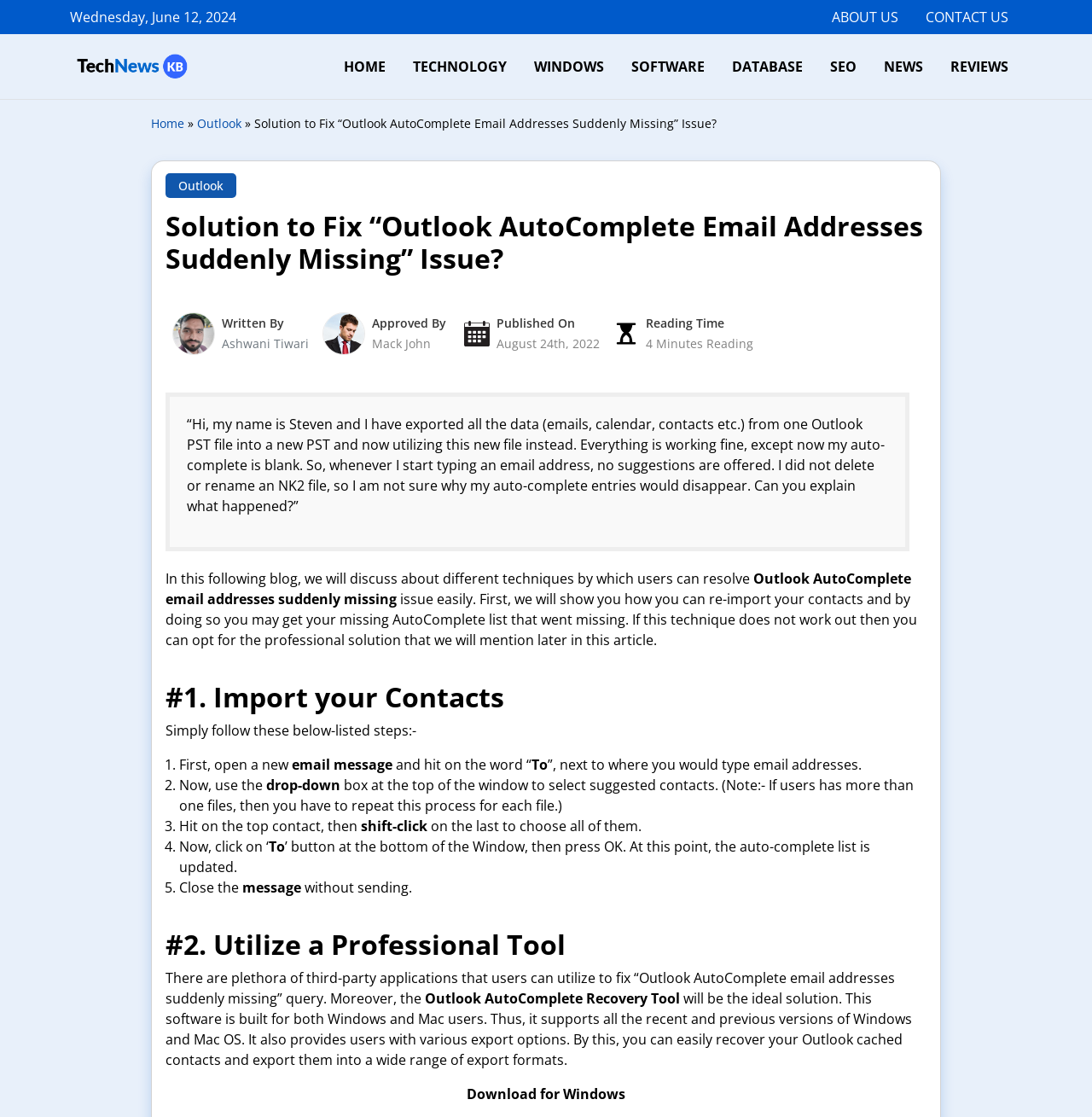Generate a thorough caption that explains the contents of the webpage.

This webpage is a blog post that provides solutions to fix the "Outlook AutoComplete email addresses suddenly missing" issue. At the top, there is a date "Wednesday, June 12, 2024" and a logo on the left, with links to "ABOUT US", "CONTACT US", and other pages on the right. Below the logo, there is a navigation menu with links to "HOME", "TECHNOLOGY", "WINDOWS", and other categories.

The main content of the blog post is divided into two sections, each with a heading. The first section, "#1. Import your Contacts", provides a step-by-step guide on how to re-import contacts and potentially recover the missing AutoComplete list. The section includes a blockquote with a user's question, followed by a detailed explanation of the solution.

The second section, "#2. Utilize a Professional Tool", discusses the use of third-party applications to fix the issue. It mentions a specific tool, the "Outlook AutoComplete Recovery Tool", which is compatible with both Windows and Mac and provides various export options.

Throughout the blog post, there are images of authors and a LinkedIn icon, as well as a reading time indicator at the top. The text is well-structured, with headings, paragraphs, and list markers making it easy to follow.